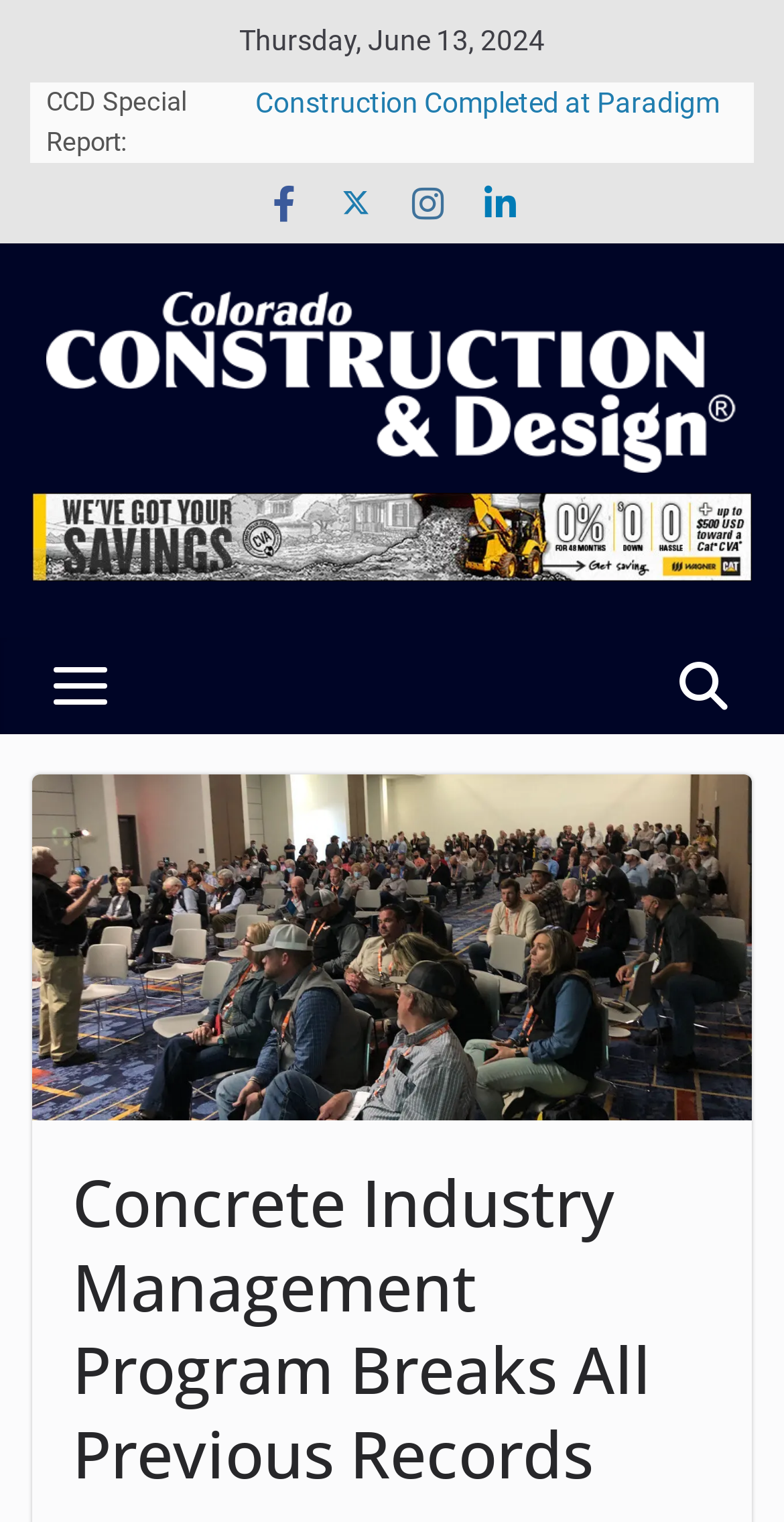How many social media links are there?
Refer to the screenshot and answer in one word or phrase.

4